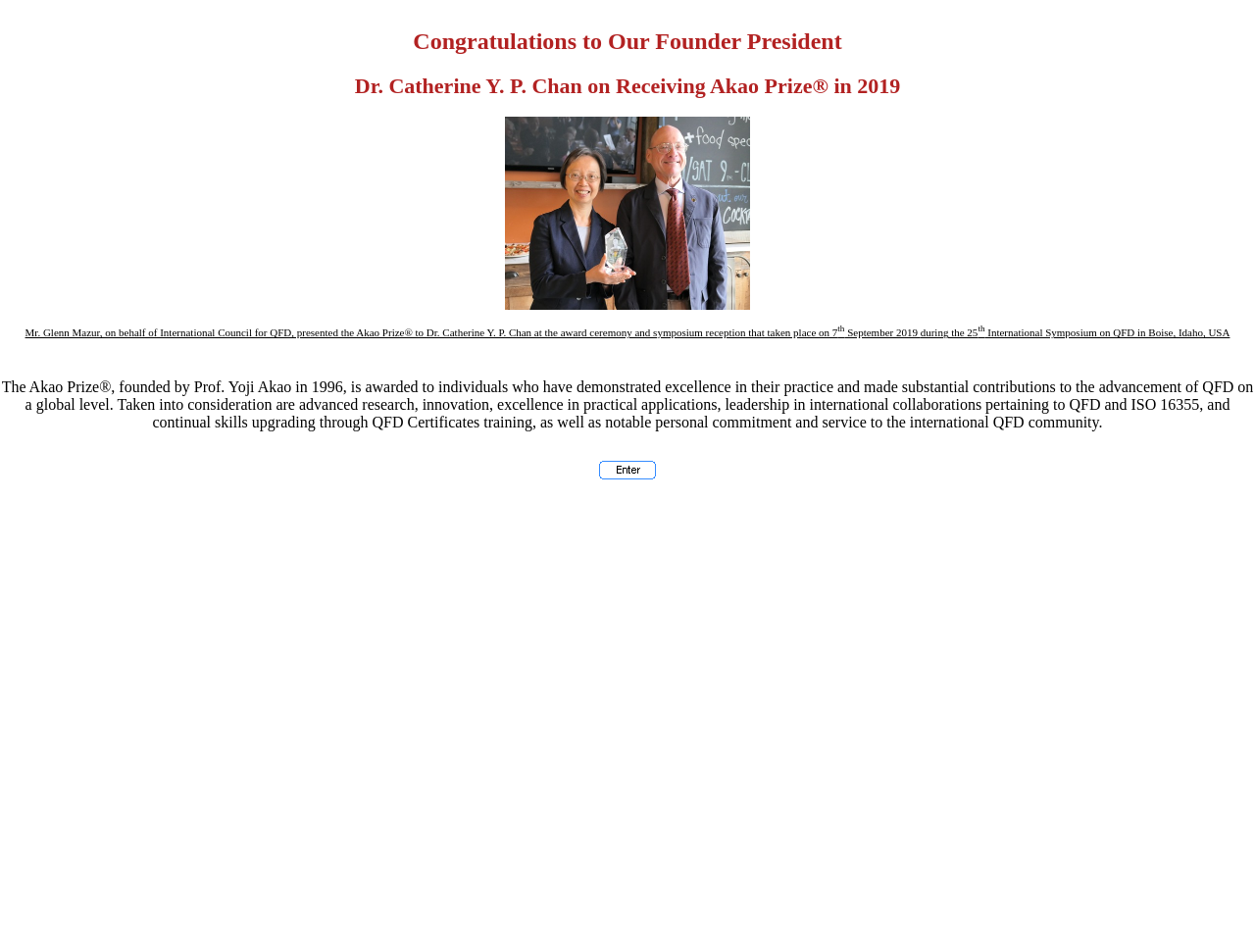Analyze the image and answer the question with as much detail as possible: 
What is the purpose of the Akao Prize?

The Akao Prize is awarded to individuals who have demonstrated excellence in their practice and made substantial contributions to the advancement of QFD on a global level, as mentioned in the text. This suggests that the purpose of the Akao Prize is to recognize and reward individuals who have made significant contributions to the field of QFD.